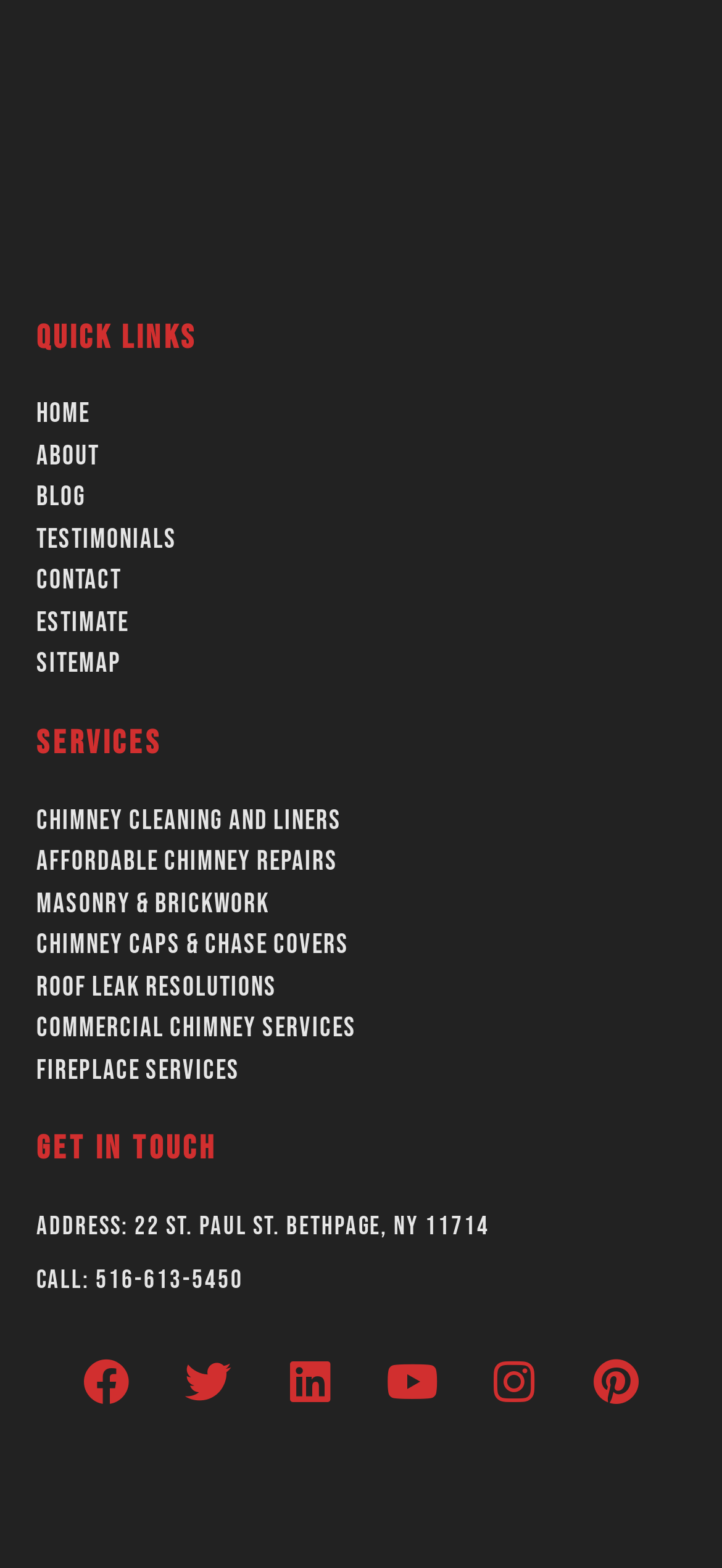Identify the bounding box coordinates of the region that needs to be clicked to carry out this instruction: "Click on Home". Provide these coordinates as four float numbers ranging from 0 to 1, i.e., [left, top, right, bottom].

[0.05, 0.252, 0.5, 0.278]